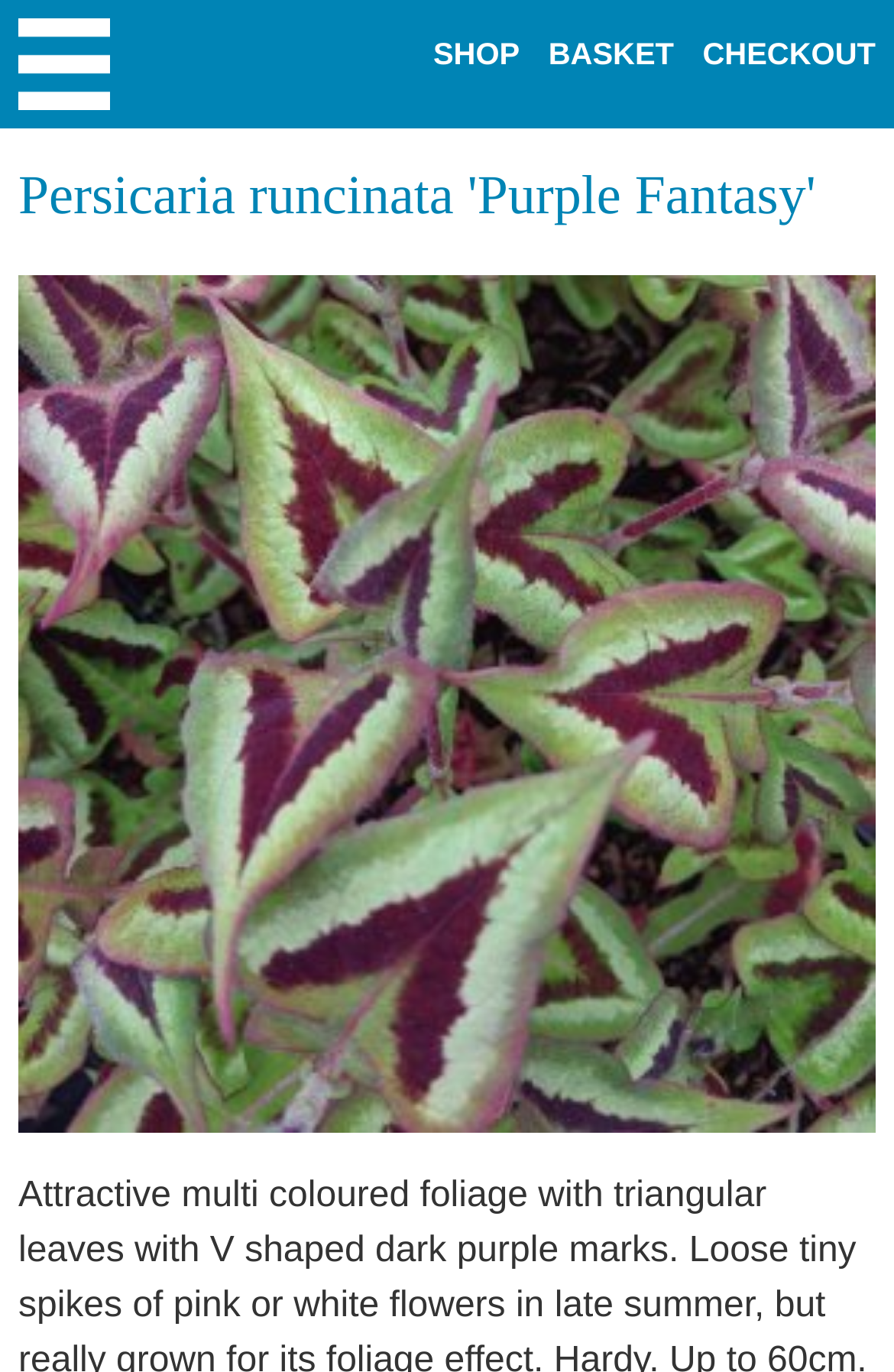Please determine the bounding box coordinates, formatted as (top-left x, top-left y, bottom-right x, bottom-right y), with all values as floating point numbers between 0 and 1. Identify the bounding box of the region described as: Checkout

[0.765, 0.013, 0.979, 0.058]